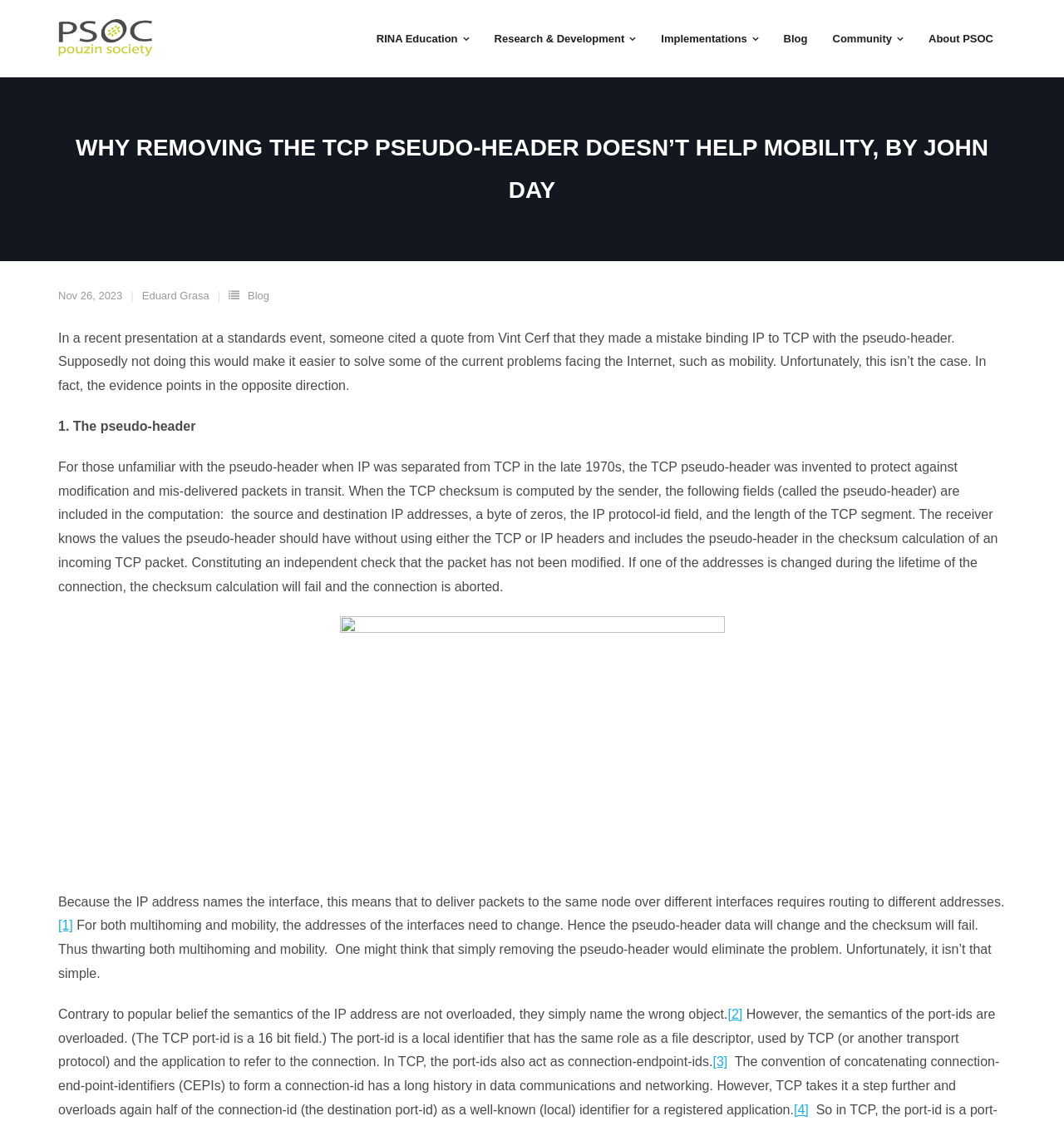Can you identify and provide the main heading of the webpage?

WHY REMOVING THE TCP PSEUDO-HEADER DOESN’T HELP MOBILITY, BY JOHN DAY